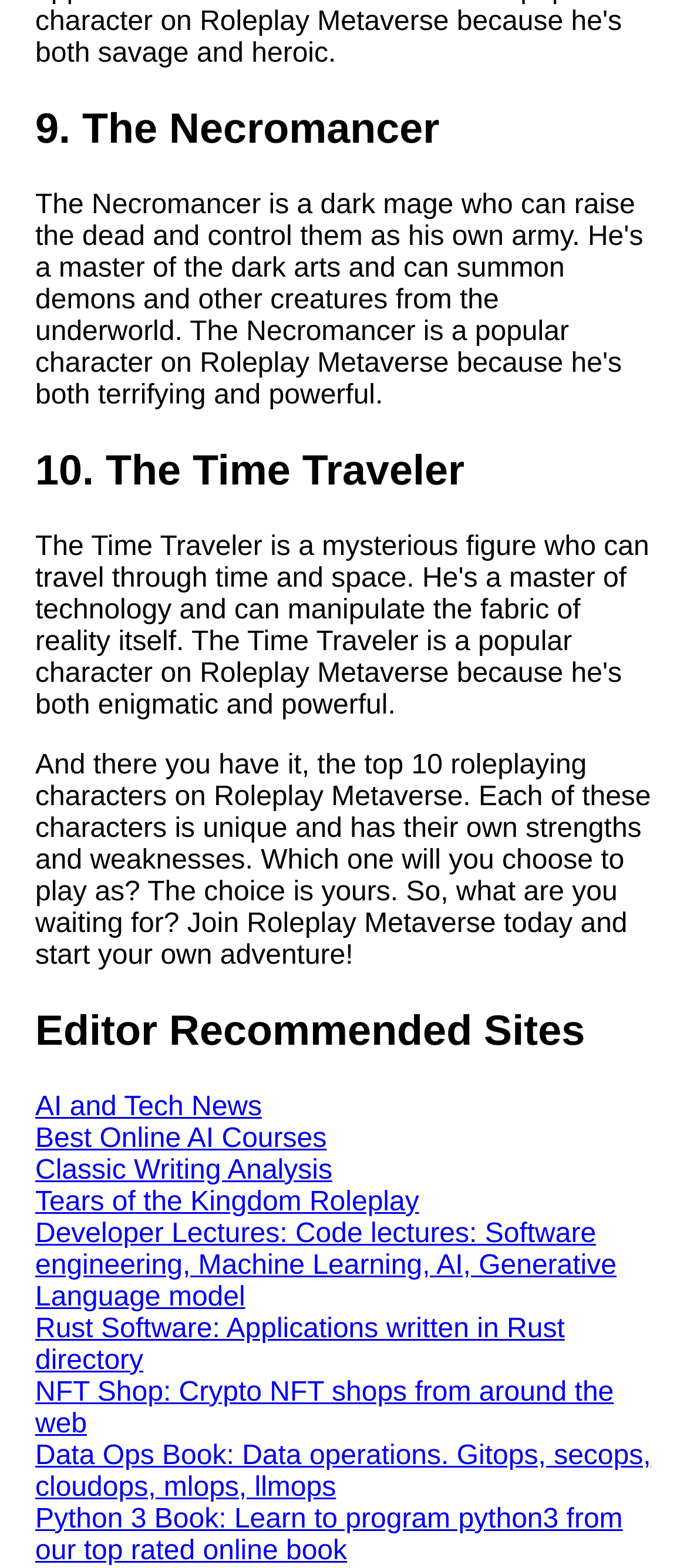Please specify the coordinates of the bounding box for the element that should be clicked to carry out this instruction: "Call the toll-free number". The coordinates must be four float numbers between 0 and 1, formatted as [left, top, right, bottom].

None